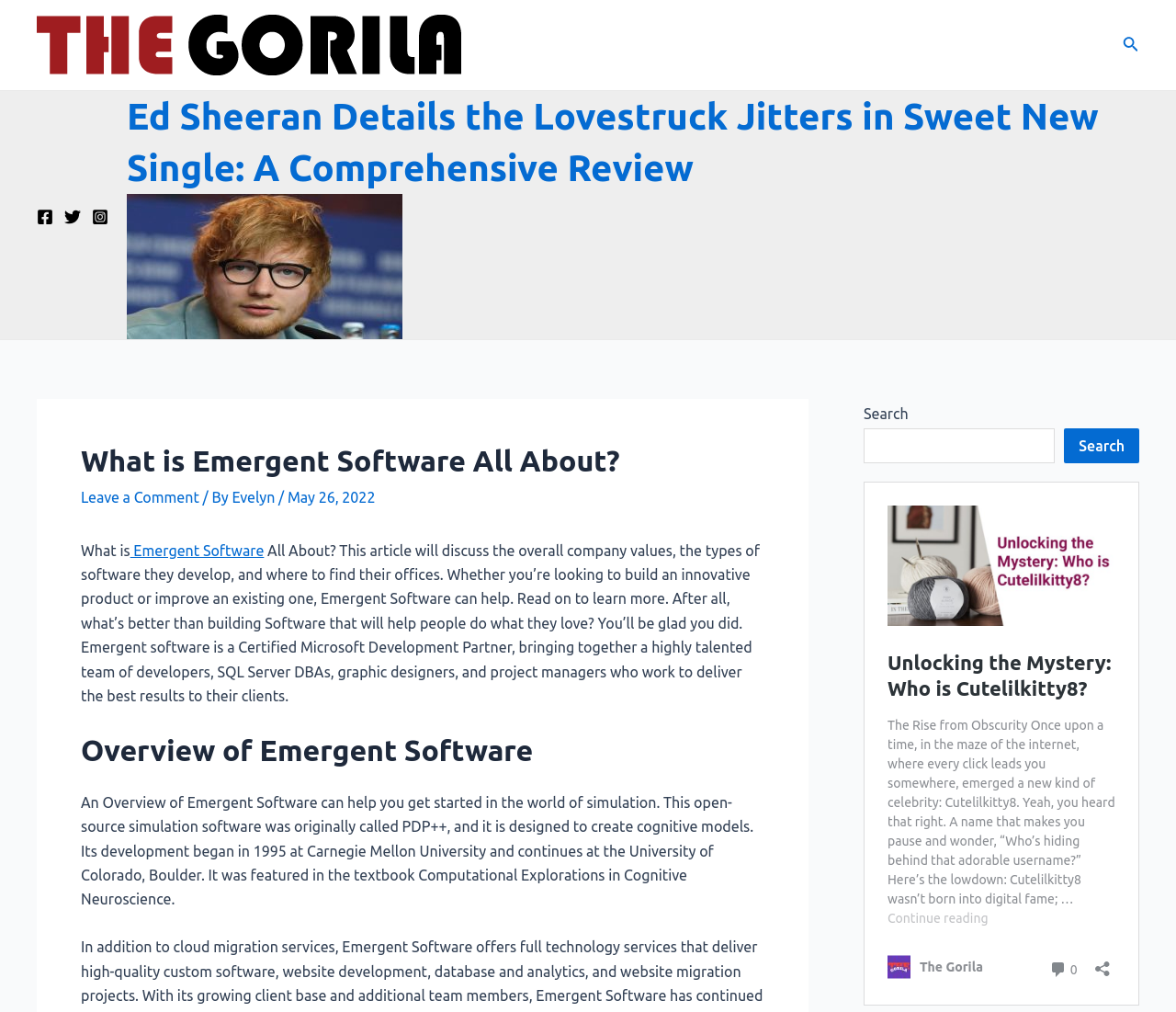Identify the bounding box coordinates for the UI element described by the following text: "title="GardenVersus.com"". Provide the coordinates as four float numbers between 0 and 1, in the format [left, top, right, bottom].

None